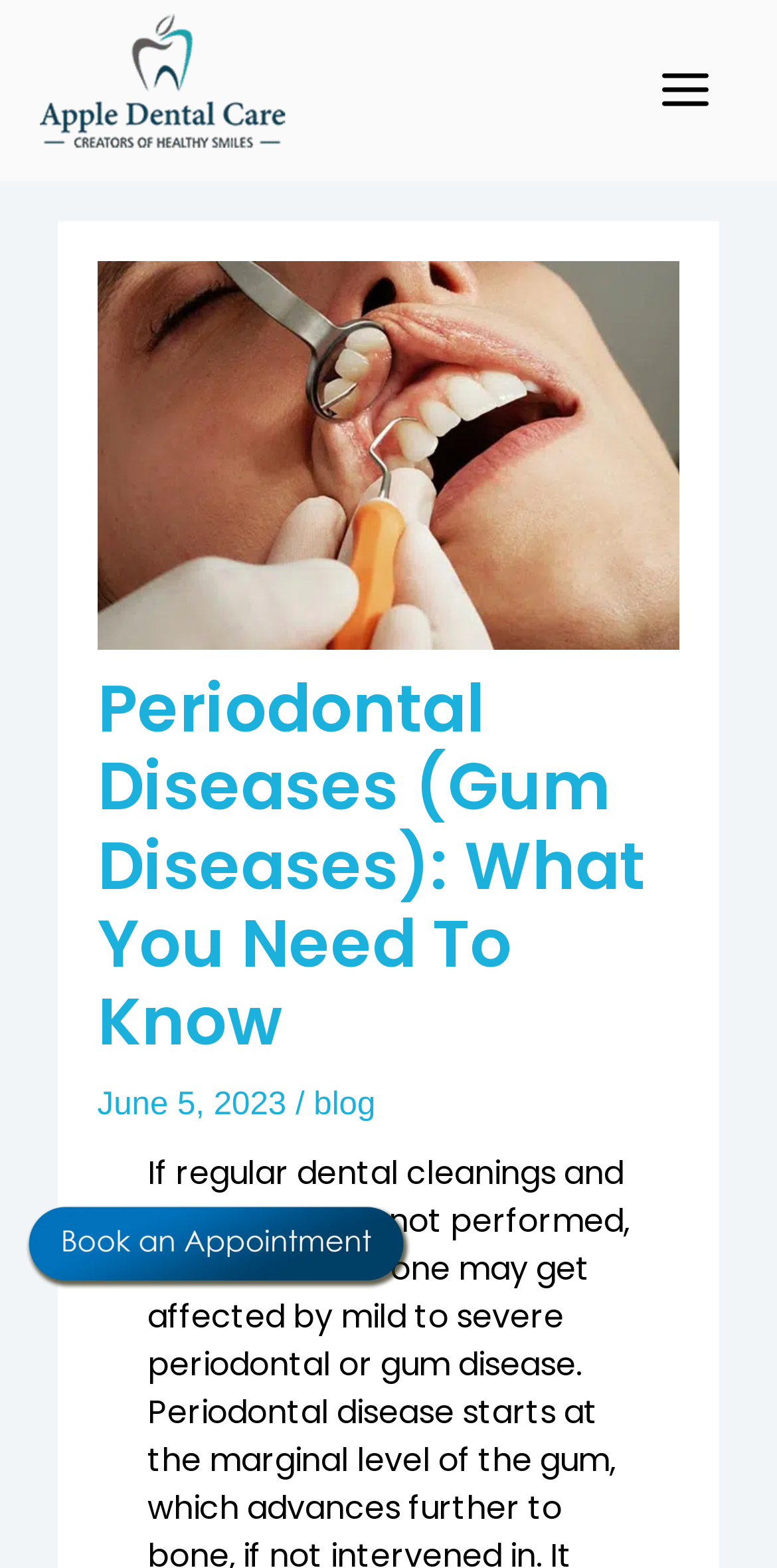From the webpage screenshot, predict the bounding box coordinates (top-left x, top-left y, bottom-right x, bottom-right y) for the UI element described here: Main Menu

[0.814, 0.024, 0.949, 0.091]